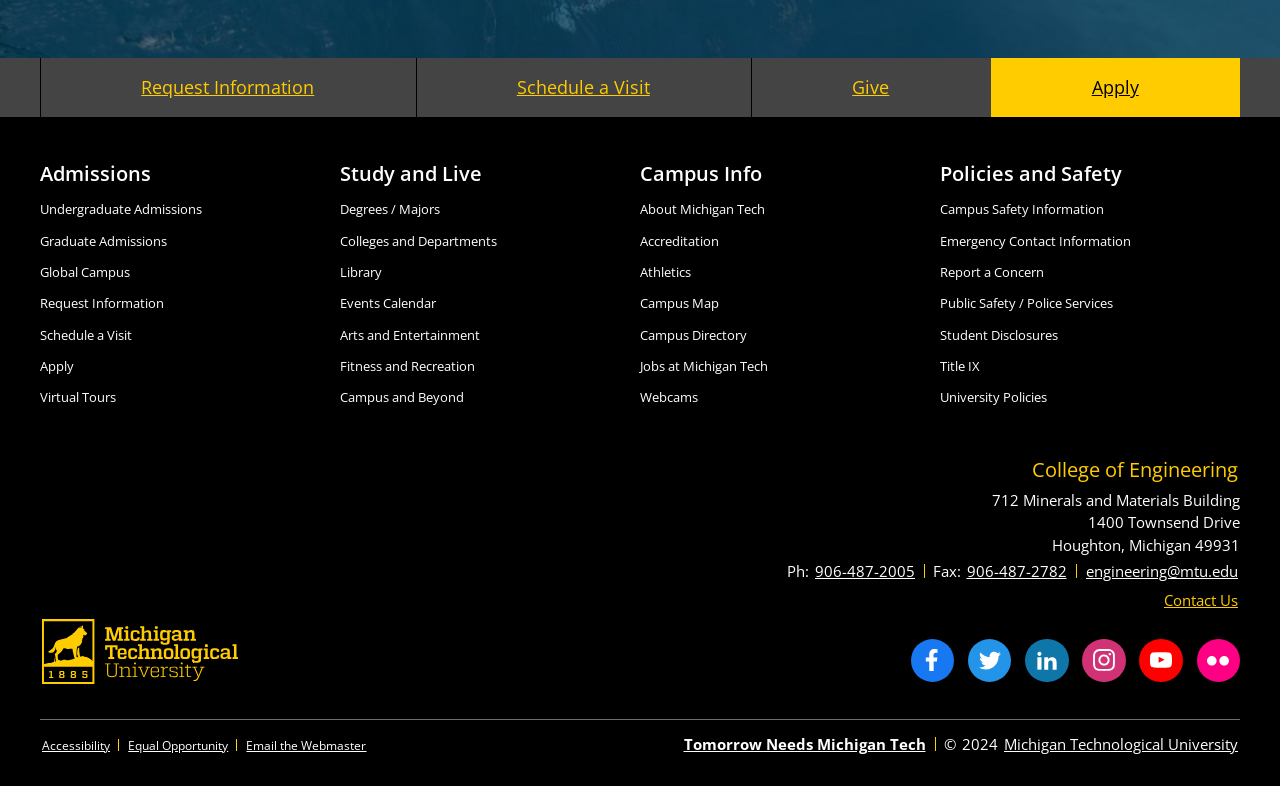Answer succinctly with a single word or phrase:
What is the title of the first heading on the webpage?

Admissions